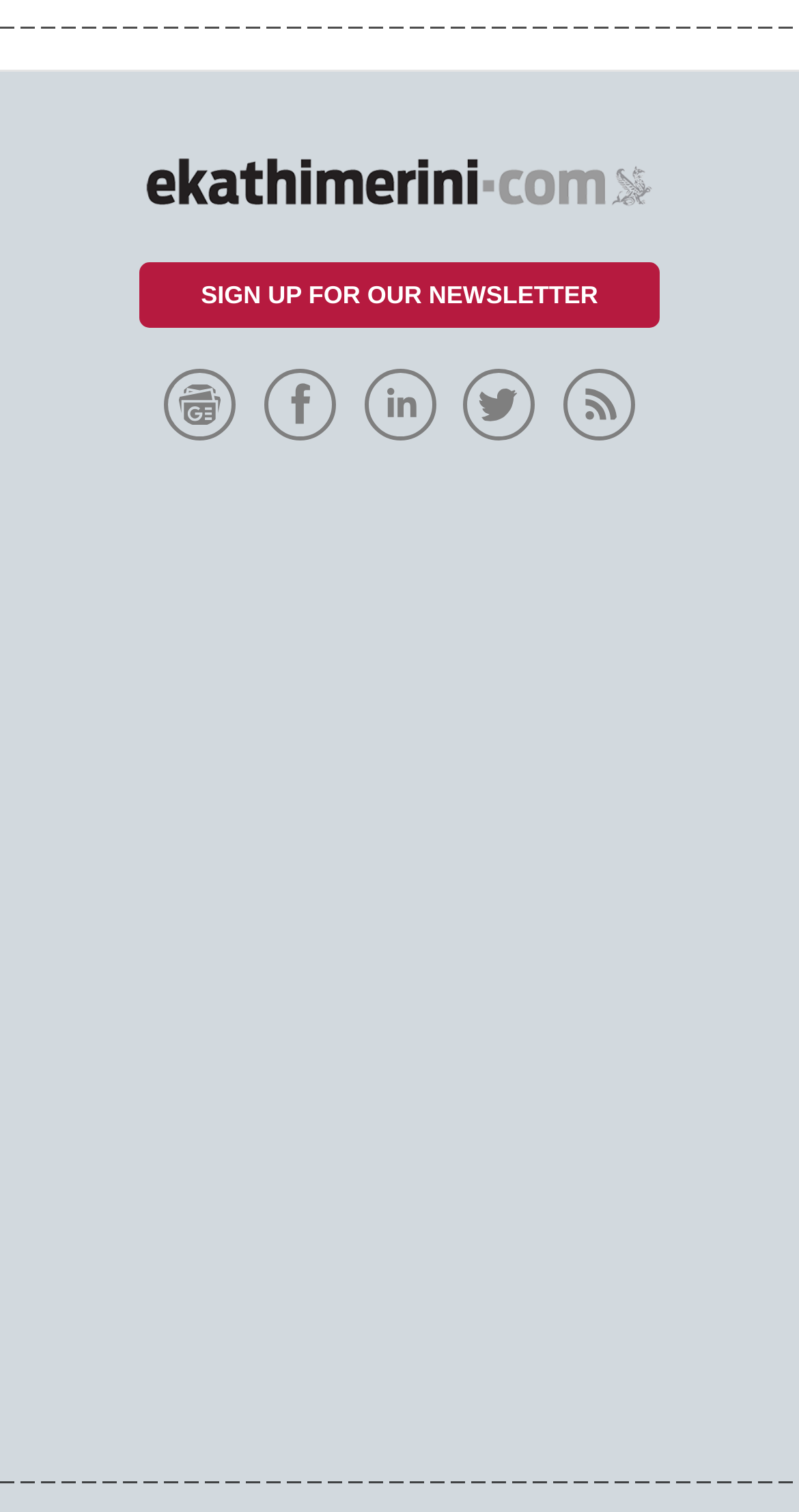What is the logo at the bottom of the page?
Please ensure your answer to the question is detailed and covers all necessary aspects.

The logo at the bottom of the page is identified as 'footer-logo' based on the image element with ID 154, which is a child of the link element with ID 101.